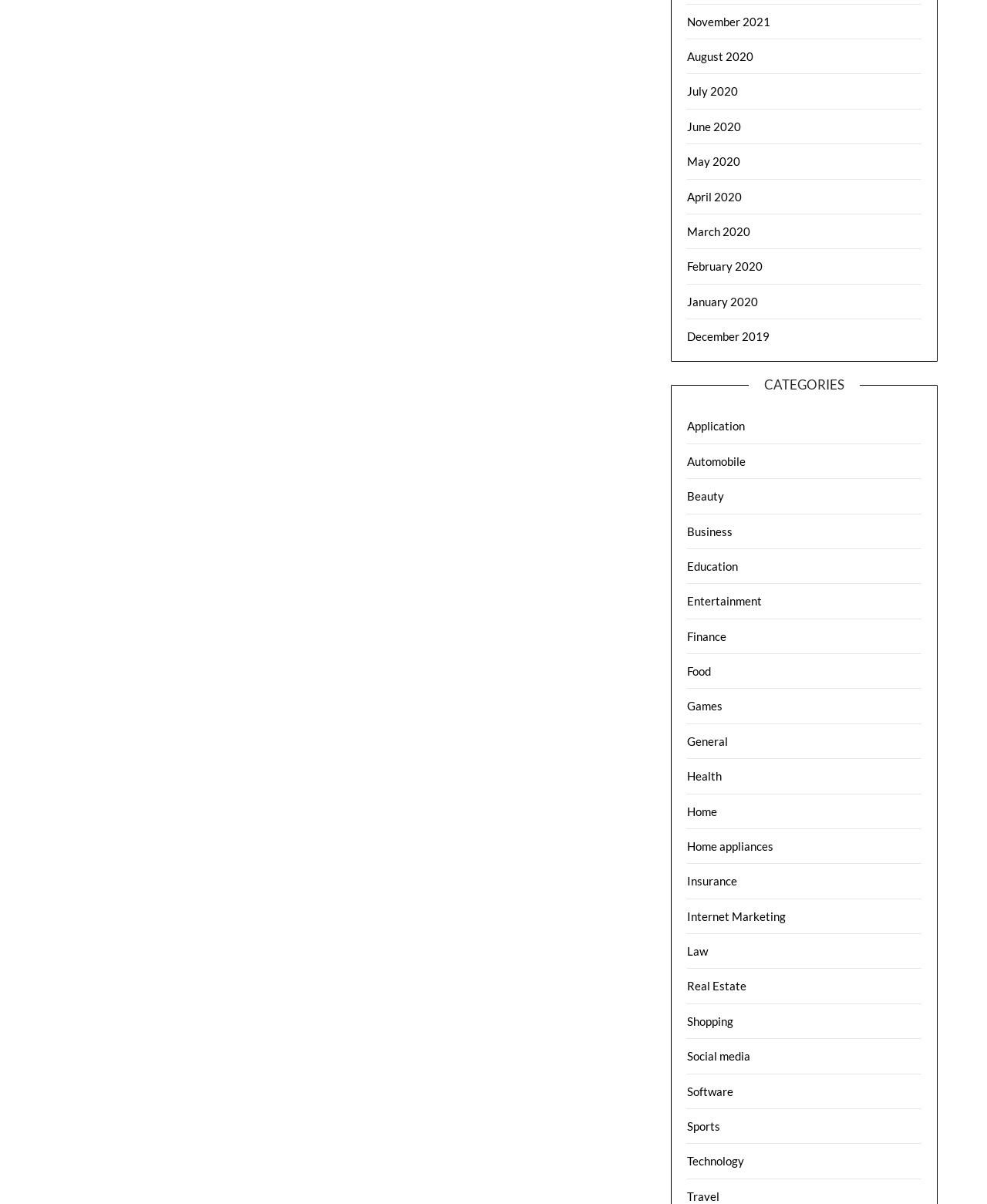What is the category that comes after 'Automobile'? From the image, respond with a single word or brief phrase.

Beauty